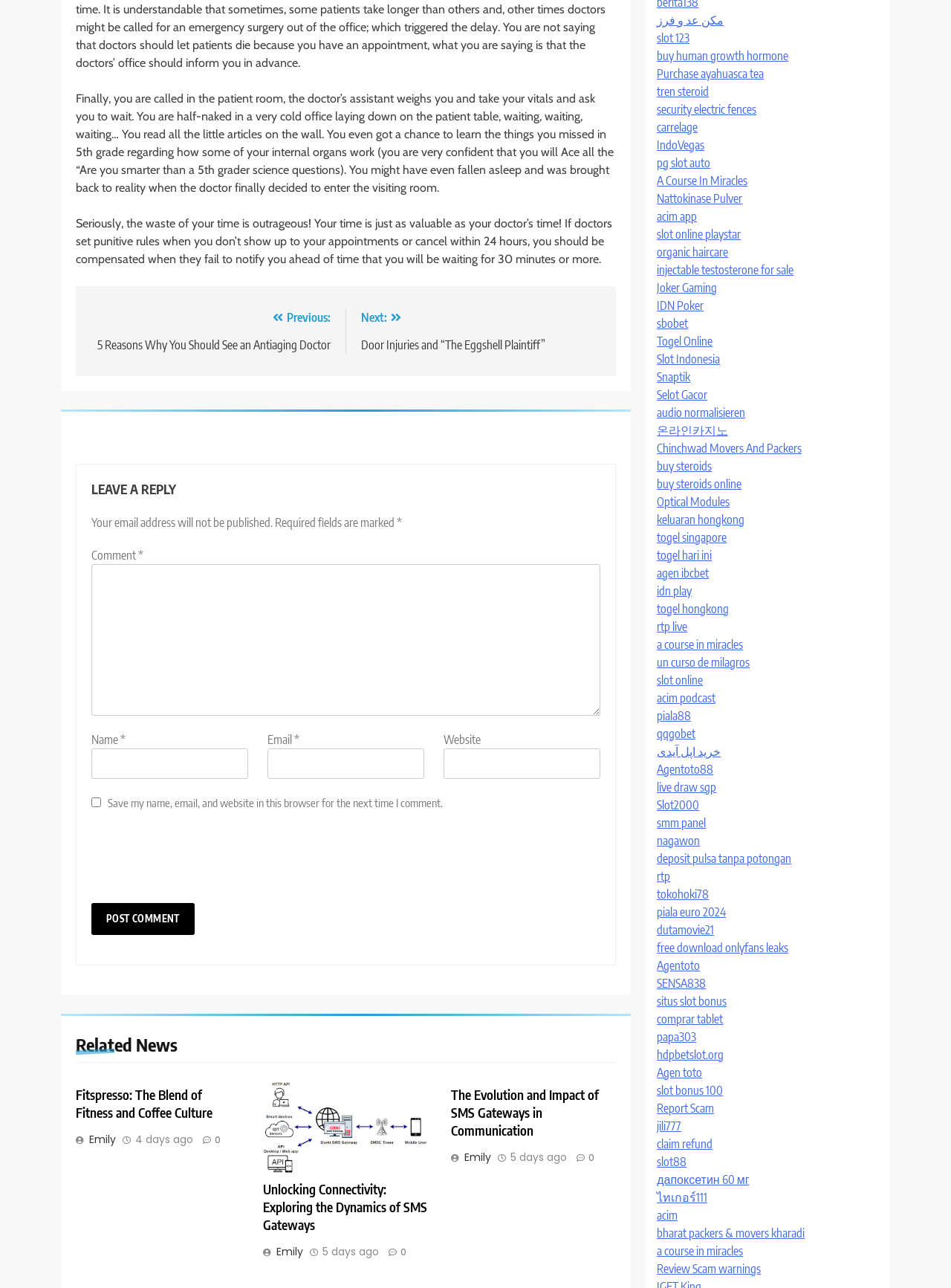Determine the bounding box coordinates for the clickable element to execute this instruction: "Enter your name in the 'Name' field". Provide the coordinates as four float numbers between 0 and 1, i.e., [left, top, right, bottom].

[0.096, 0.581, 0.261, 0.605]